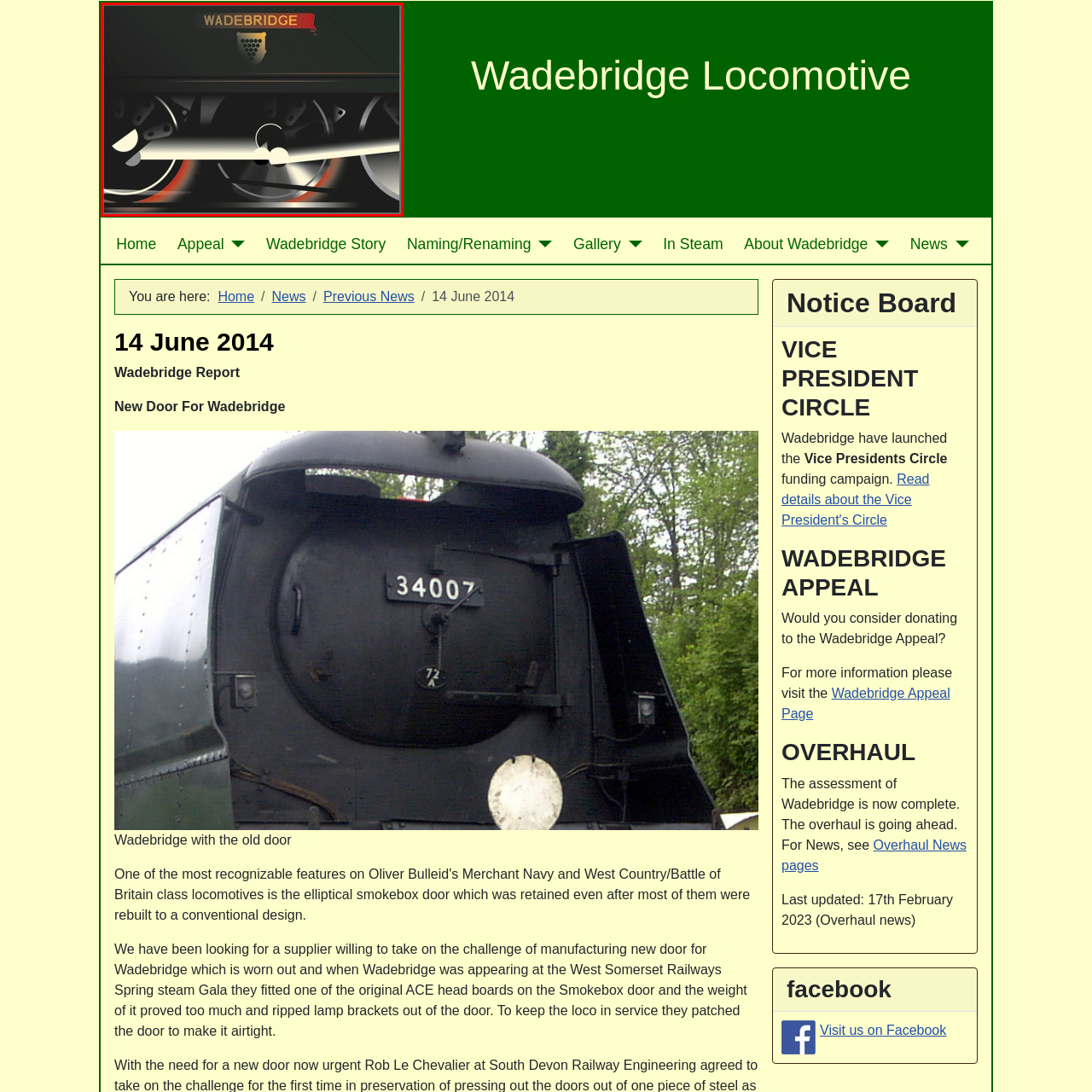Check the image highlighted in red, Are the wheels intricately detailed?
 Please answer in a single word or phrase.

Yes